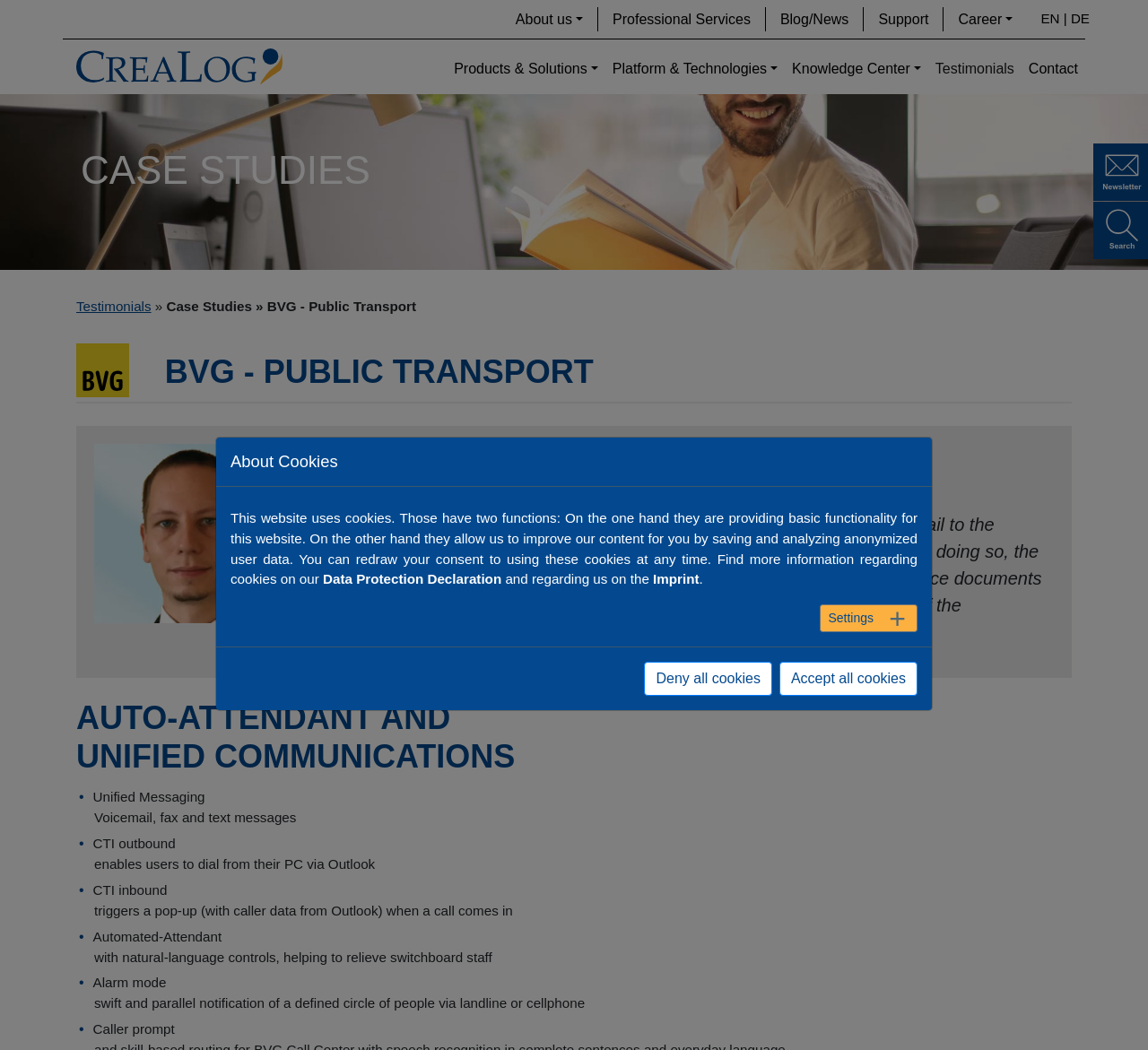Pinpoint the bounding box coordinates of the element you need to click to execute the following instruction: "Explore Surface Laptop Studio 2". The bounding box should be represented by four float numbers between 0 and 1, in the format [left, top, right, bottom].

None